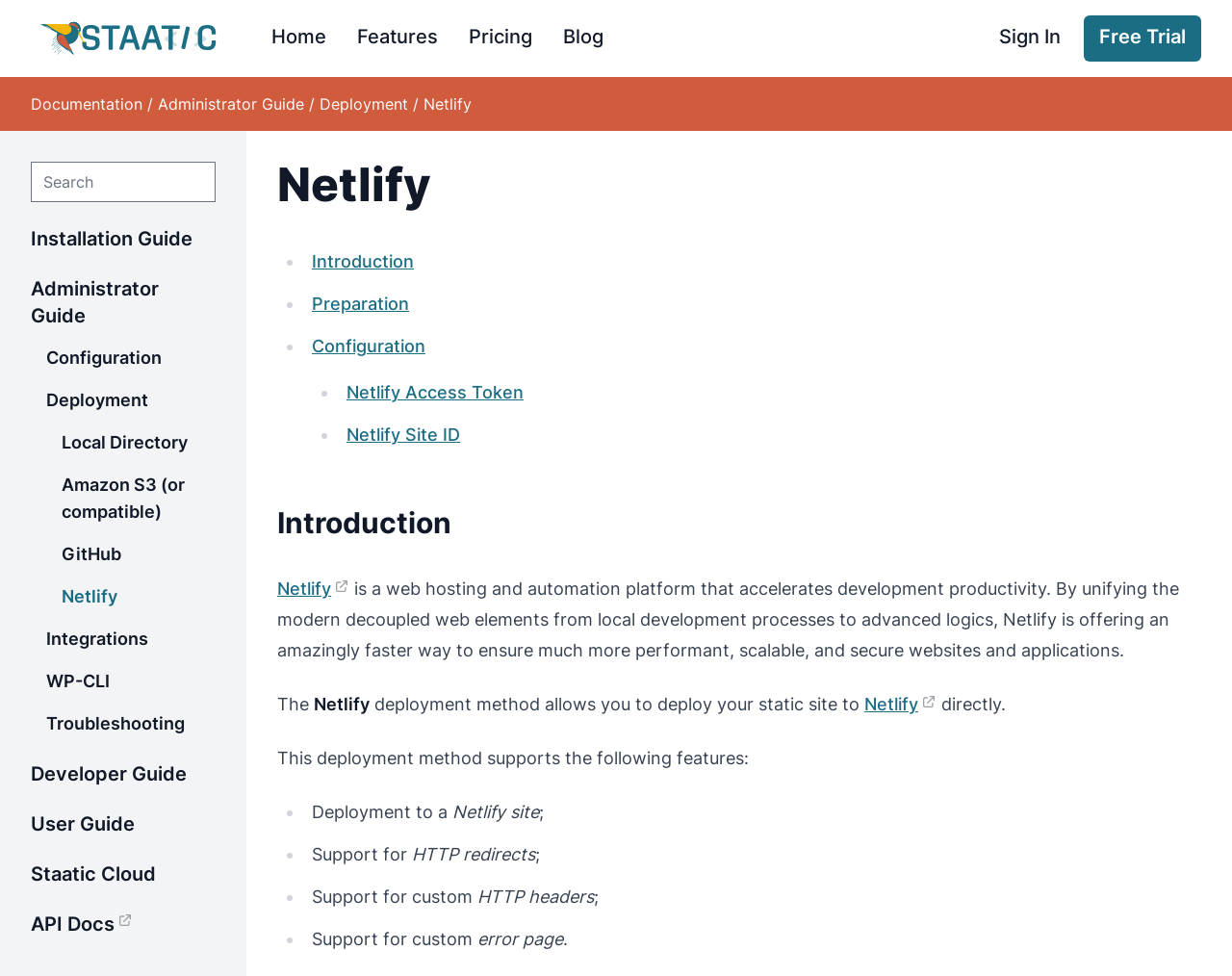Locate the UI element that matches the description Free Trial in the webpage screenshot. Return the bounding box coordinates in the format (top-left x, top-left y, bottom-right x, bottom-right y), with values ranging from 0 to 1.

[0.892, 0.026, 0.962, 0.049]